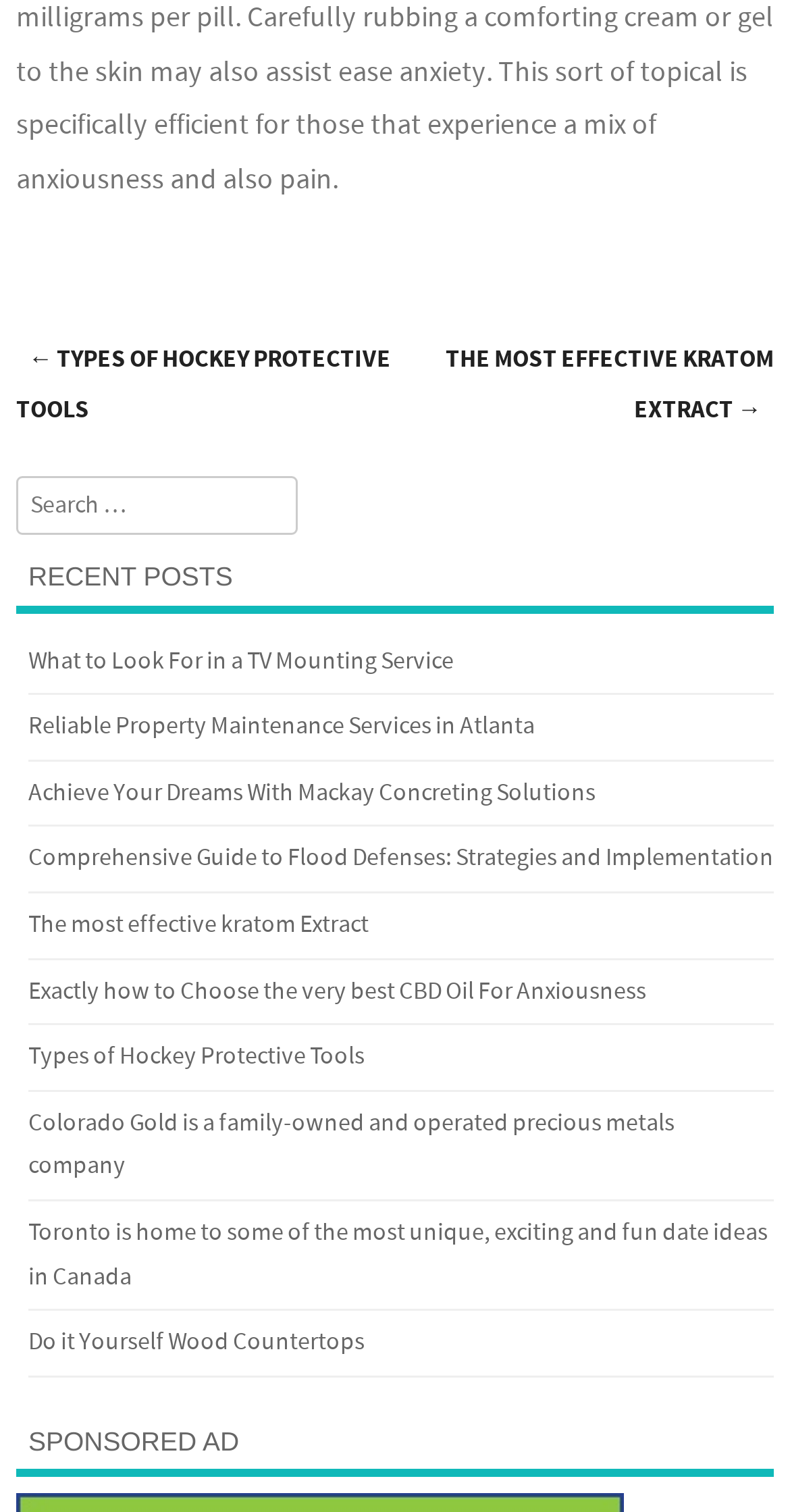Find the bounding box coordinates for the UI element that matches this description: "Types of Hockey Protective Tools".

[0.036, 0.689, 0.462, 0.709]